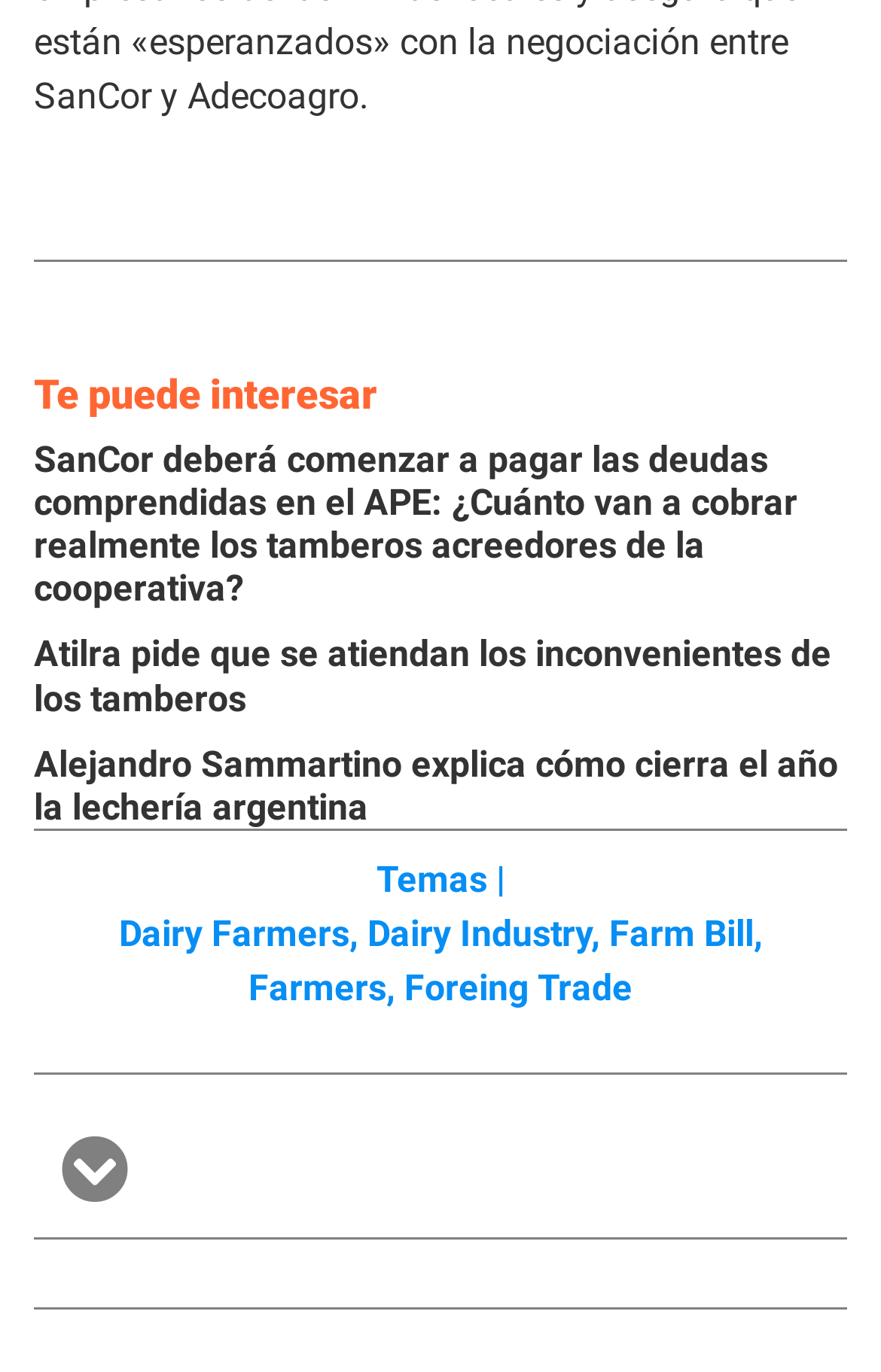How many tabs are in the tablist?
Please look at the screenshot and answer in one word or a short phrase.

1